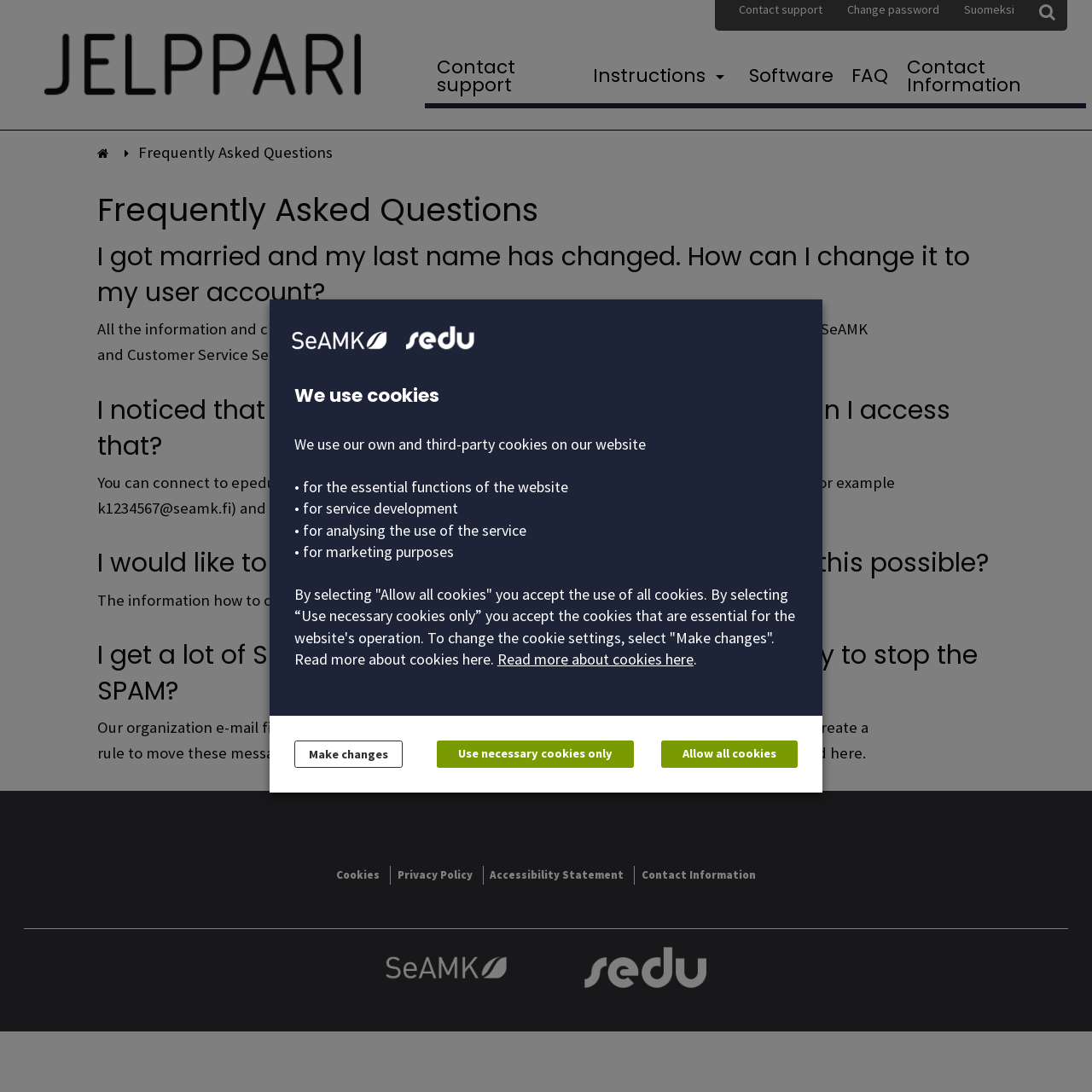Determine the bounding box coordinates of the clickable region to carry out the instruction: "Click the 'To front page' link".

[0.089, 0.131, 0.111, 0.149]